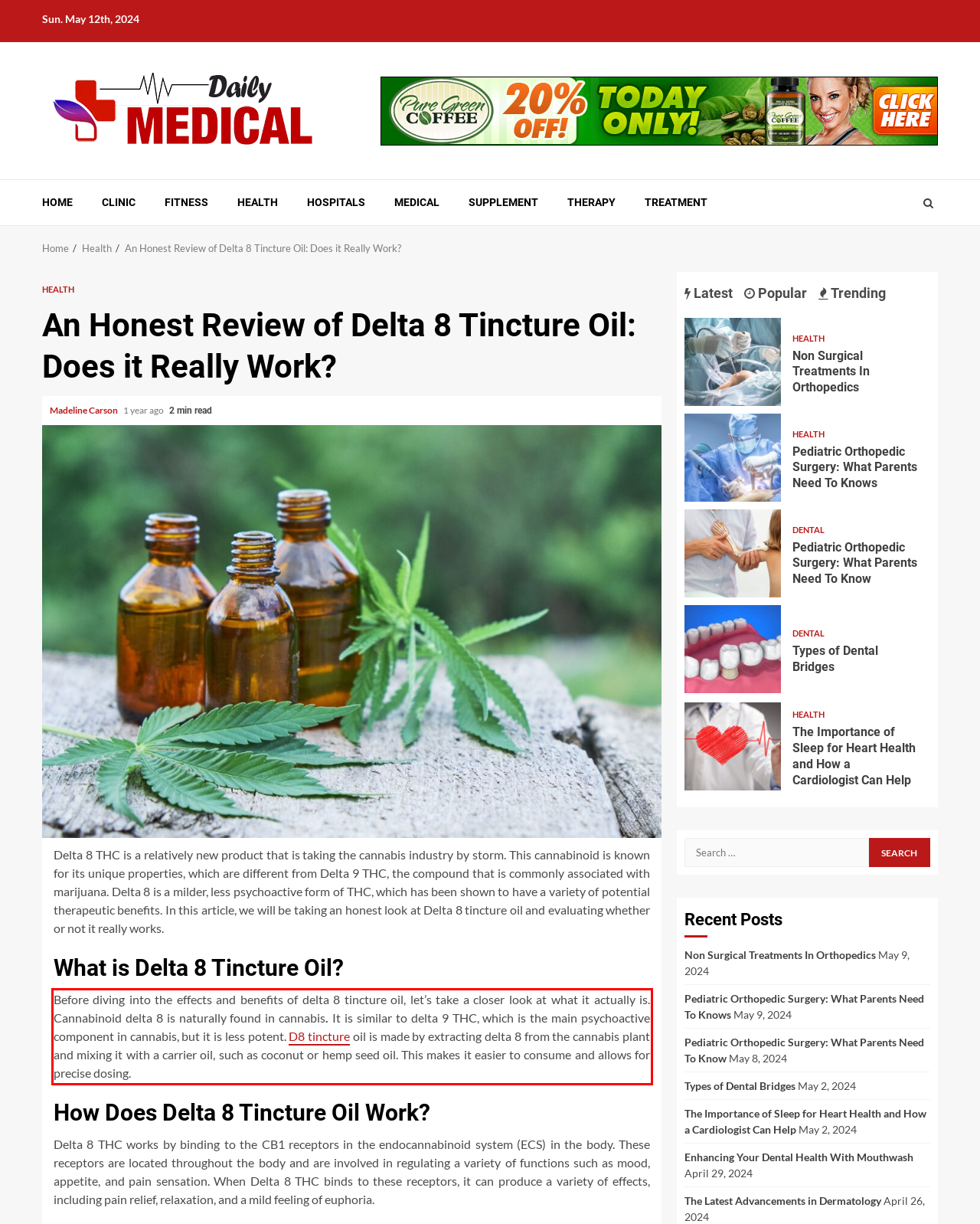Identify the text inside the red bounding box on the provided webpage screenshot by performing OCR.

Before diving into the effects and benefits of delta 8 tincture oil, let’s take a closer look at what it actually is. Cannabinoid delta 8 is naturally found in cannabis. It is similar to delta 9 THC, which is the main psychoactive component in cannabis, but it is less potent. D8 tincture oil is made by extracting delta 8 from the cannabis plant and mixing it with a carrier oil, such as coconut or hemp seed oil. This makes it easier to consume and allows for precise dosing.